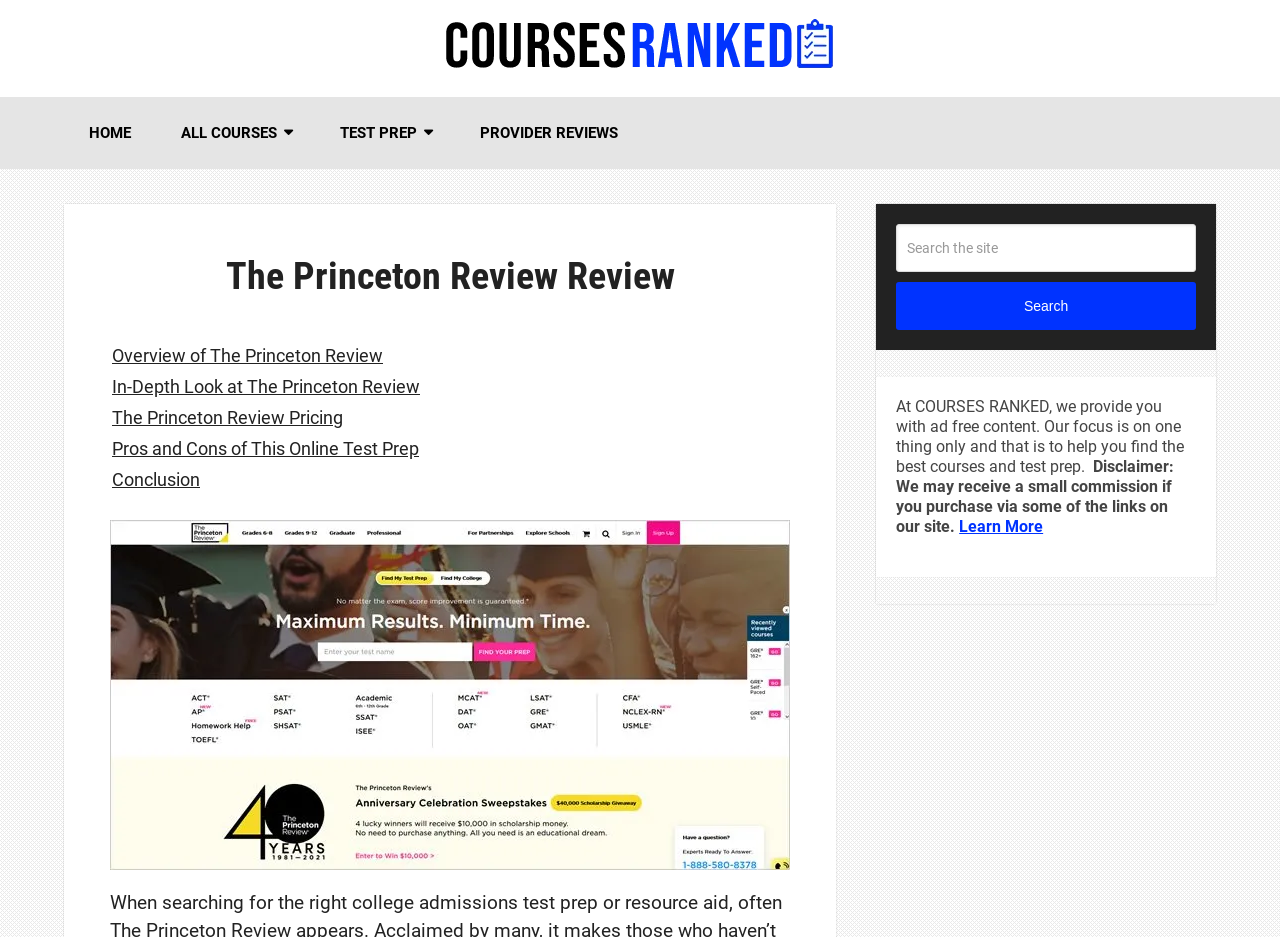Please provide the bounding box coordinates for the element that needs to be clicked to perform the instruction: "Read the overview of The Princeton Review". The coordinates must consist of four float numbers between 0 and 1, formatted as [left, top, right, bottom].

[0.086, 0.363, 0.617, 0.396]